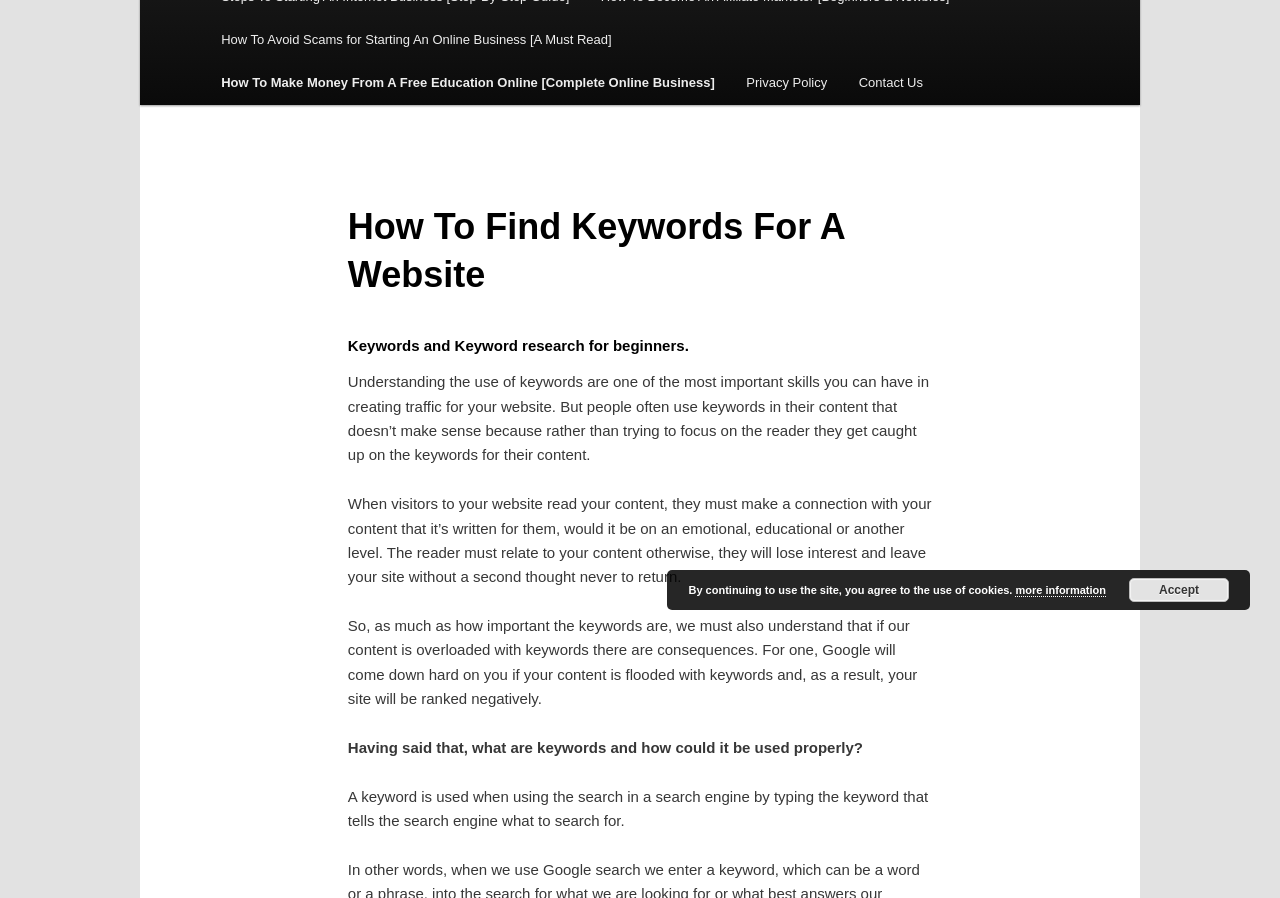Using the provided element description, identify the bounding box coordinates as (top-left x, top-left y, bottom-right x, bottom-right y). Ensure all values are between 0 and 1. Description: more information

[0.793, 0.65, 0.864, 0.665]